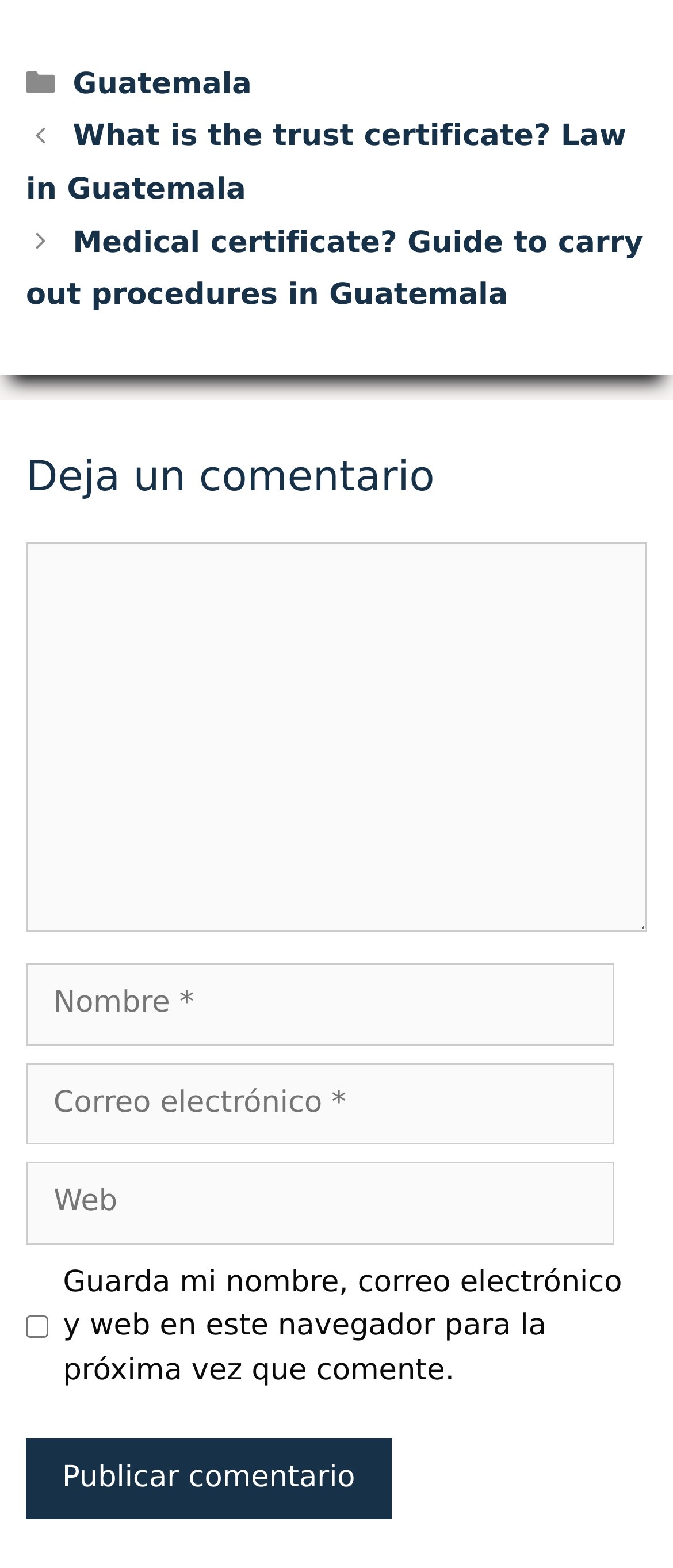Provide the bounding box coordinates for the area that should be clicked to complete the instruction: "Type your name".

[0.038, 0.614, 0.913, 0.667]